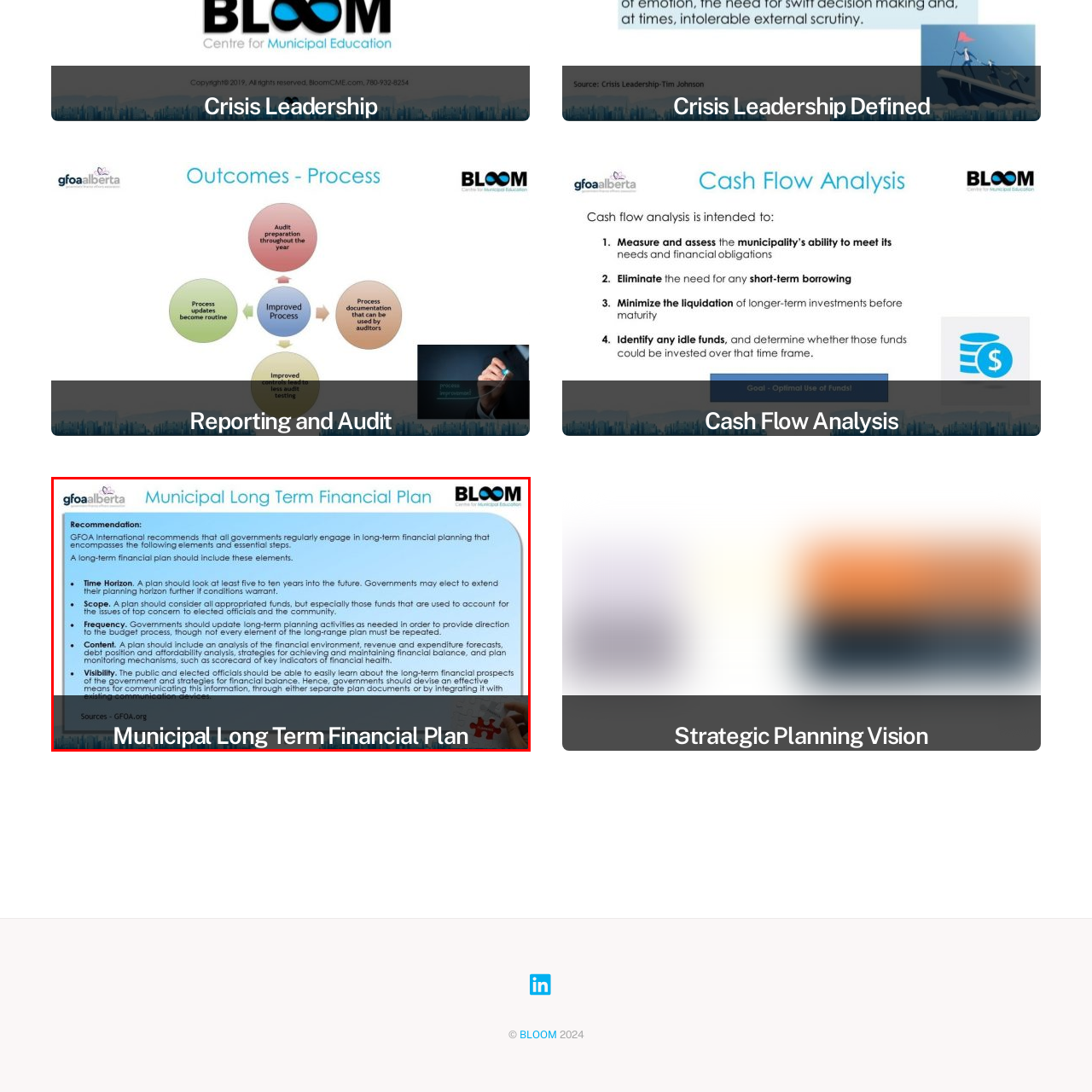Pay attention to the section of the image delineated by the white outline and provide a detailed response to the subsequent question, based on your observations: 
What is the purpose of analyzing financial conditions in long-term planning?

Analyzing financial conditions, including revenue and expenditure forecasts, is crucial for understanding fiscal health and ensuring financial sustainability, which enables governments to make informed decisions that promote responsible financial management and align with their long-term goals.